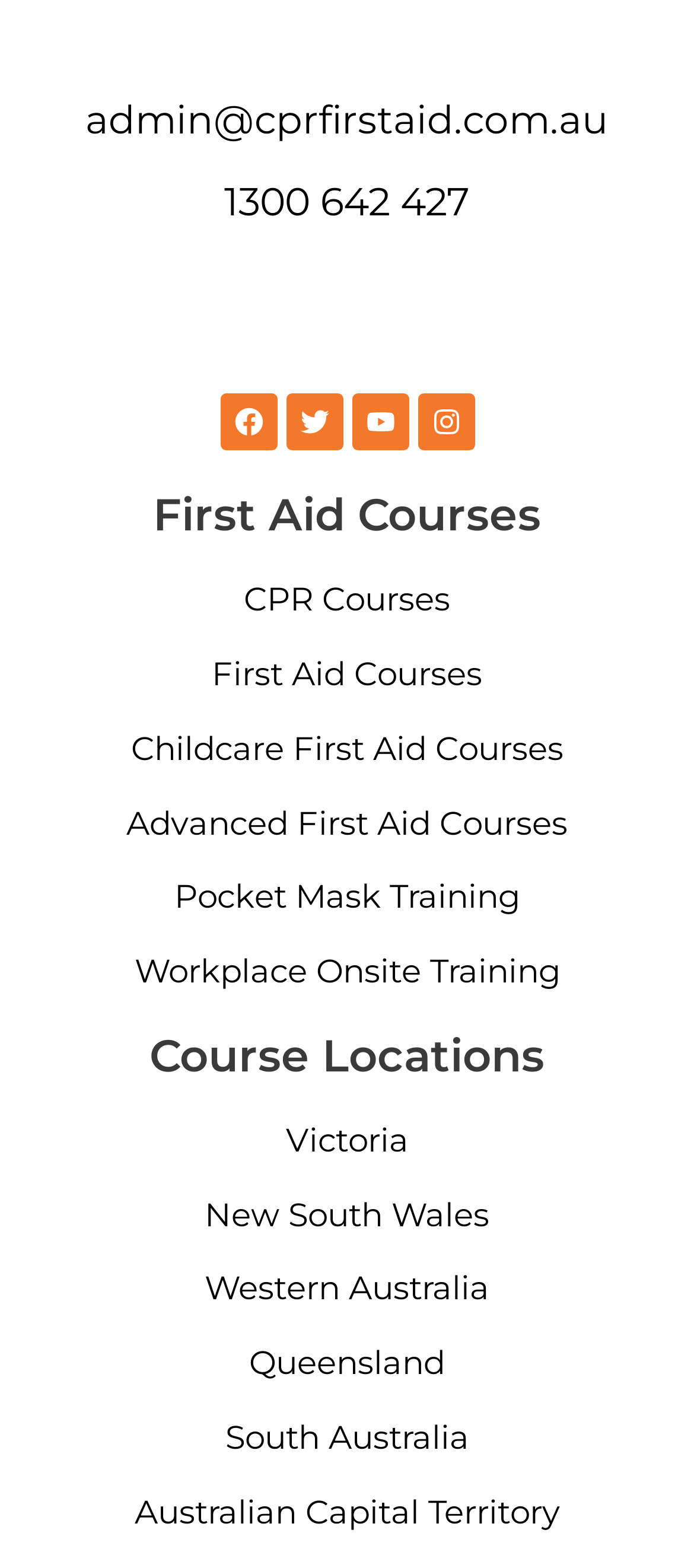What is the phone number on the webpage?
Refer to the image and provide a concise answer in one word or phrase.

1300 642 427